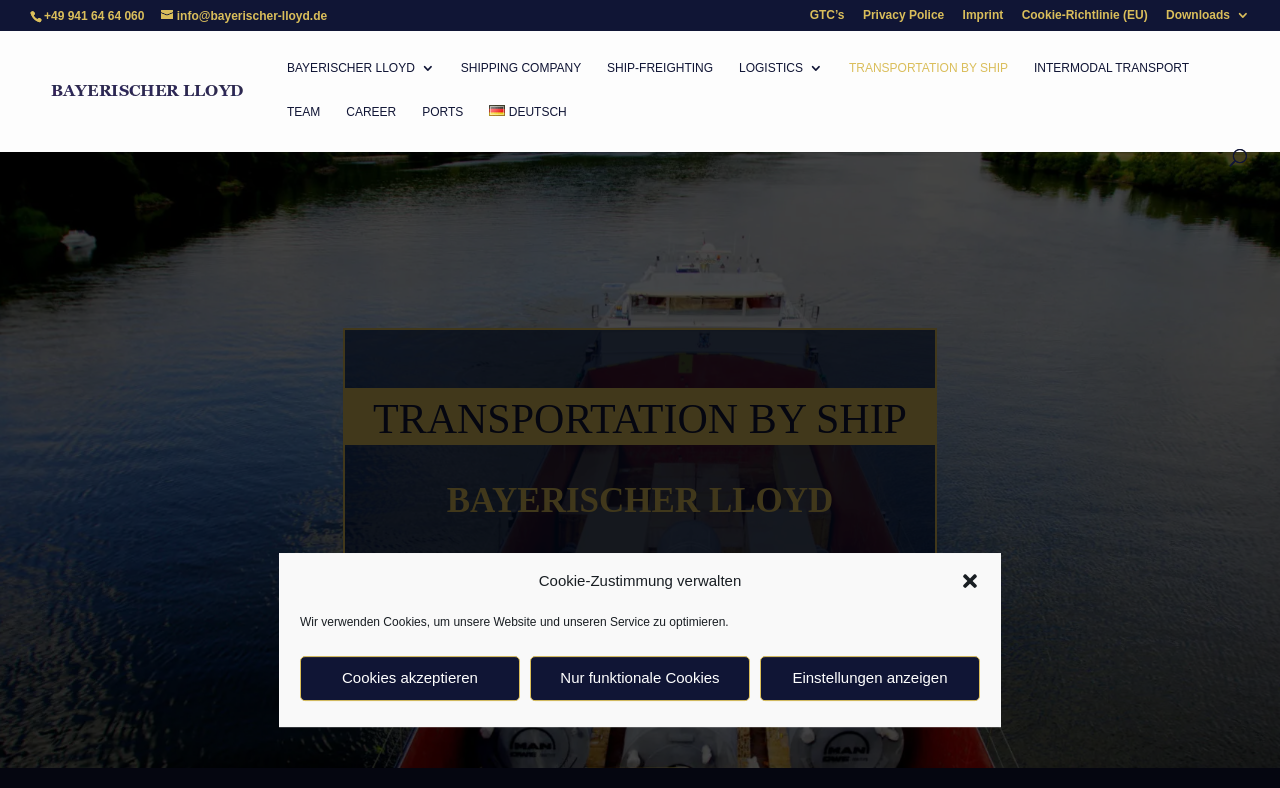Find the bounding box coordinates of the element to click in order to complete the given instruction: "Visit the 'ABOUT US' page."

None